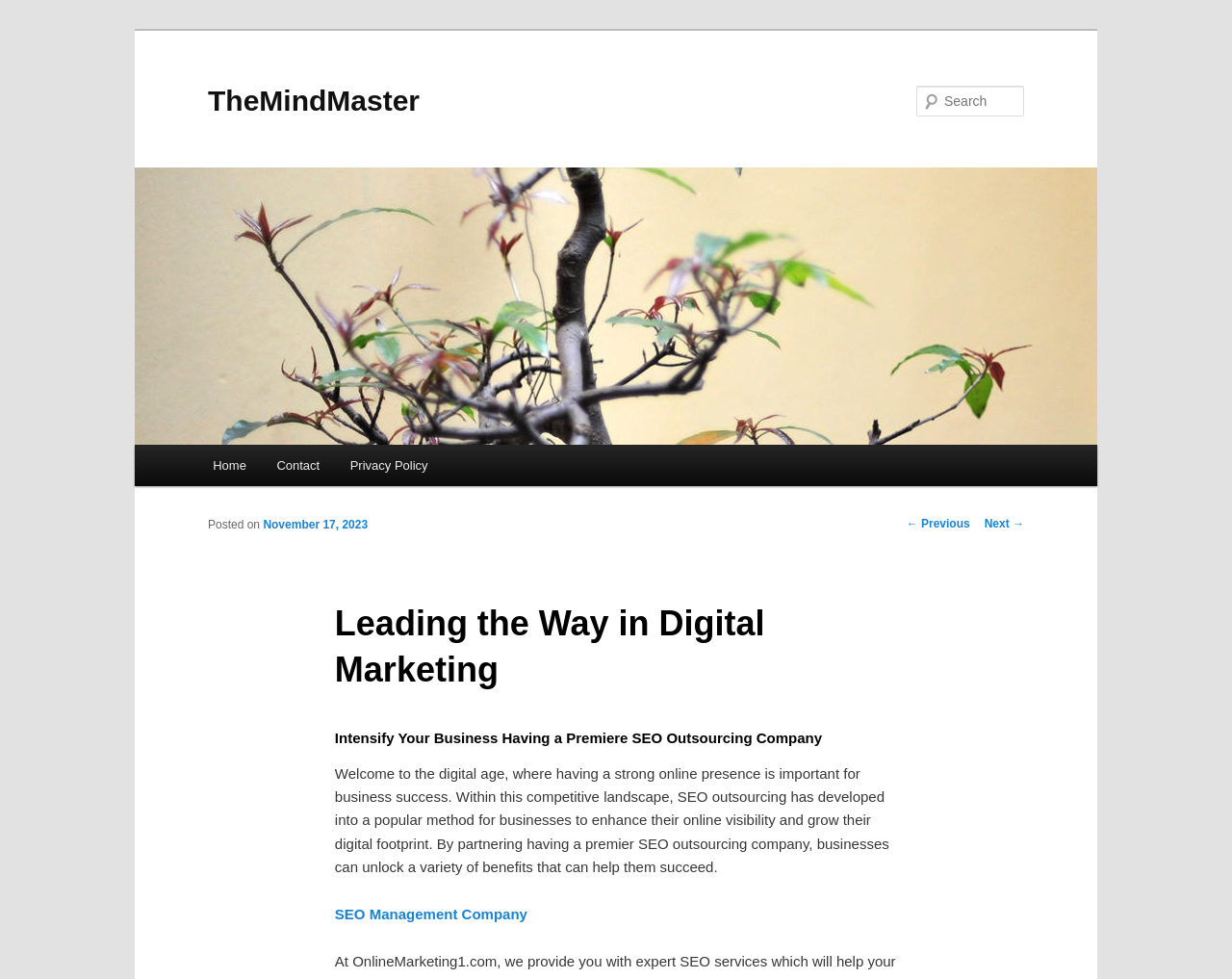Find the bounding box coordinates for the element that must be clicked to complete the instruction: "Go to Home page". The coordinates should be four float numbers between 0 and 1, indicated as [left, top, right, bottom].

[0.16, 0.454, 0.212, 0.497]